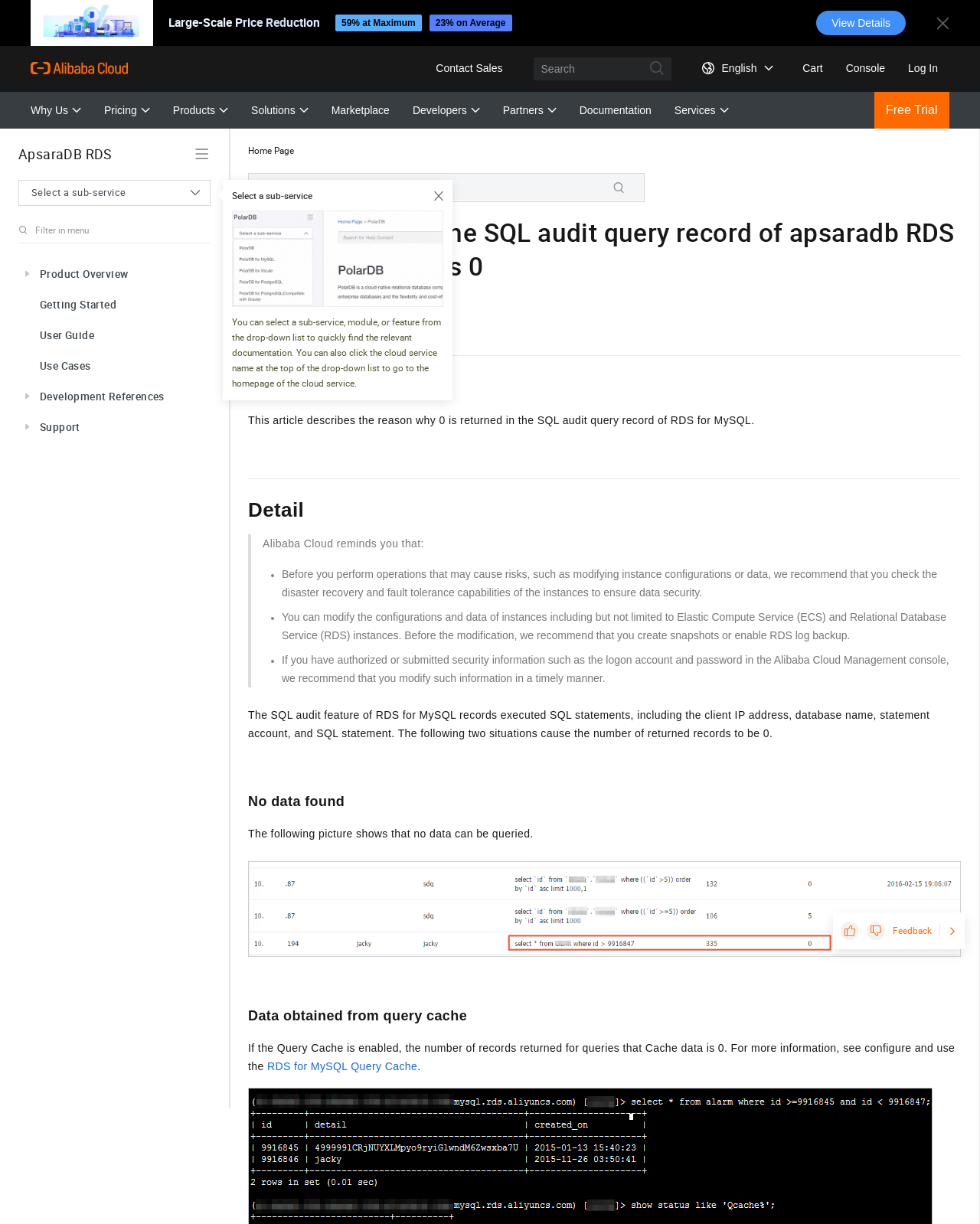Show the bounding box coordinates for the HTML element described as: "placeholder="Filter in menu"".

[0.028, 0.18, 0.209, 0.195]